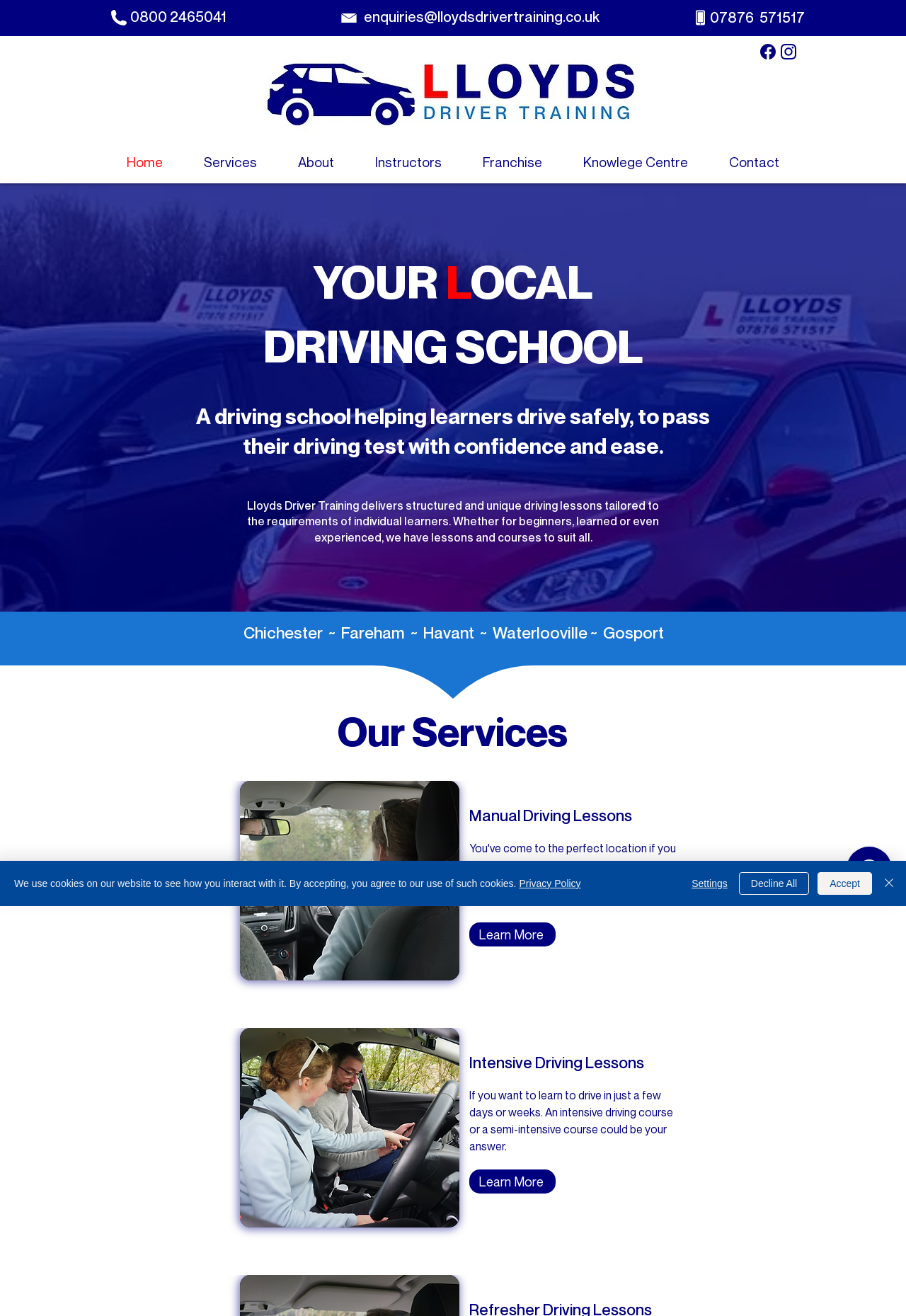What type of driving lessons does Lloyds Driver Training offer?
Using the image, answer in one word or phrase.

Manual and Intensive